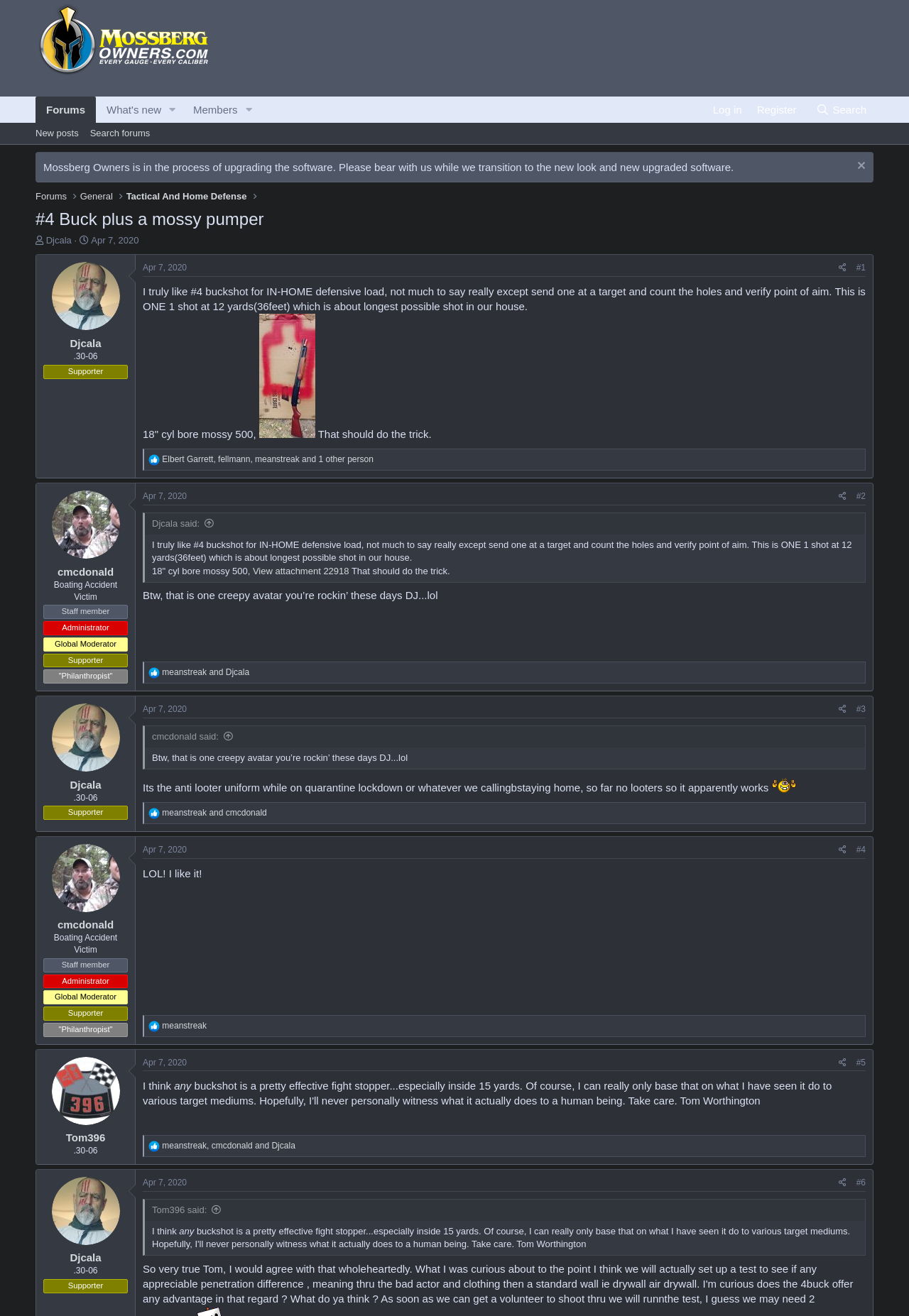Answer the question in one word or a short phrase:
What is the topic of the thread?

#4 Buck plus a mossy pumper